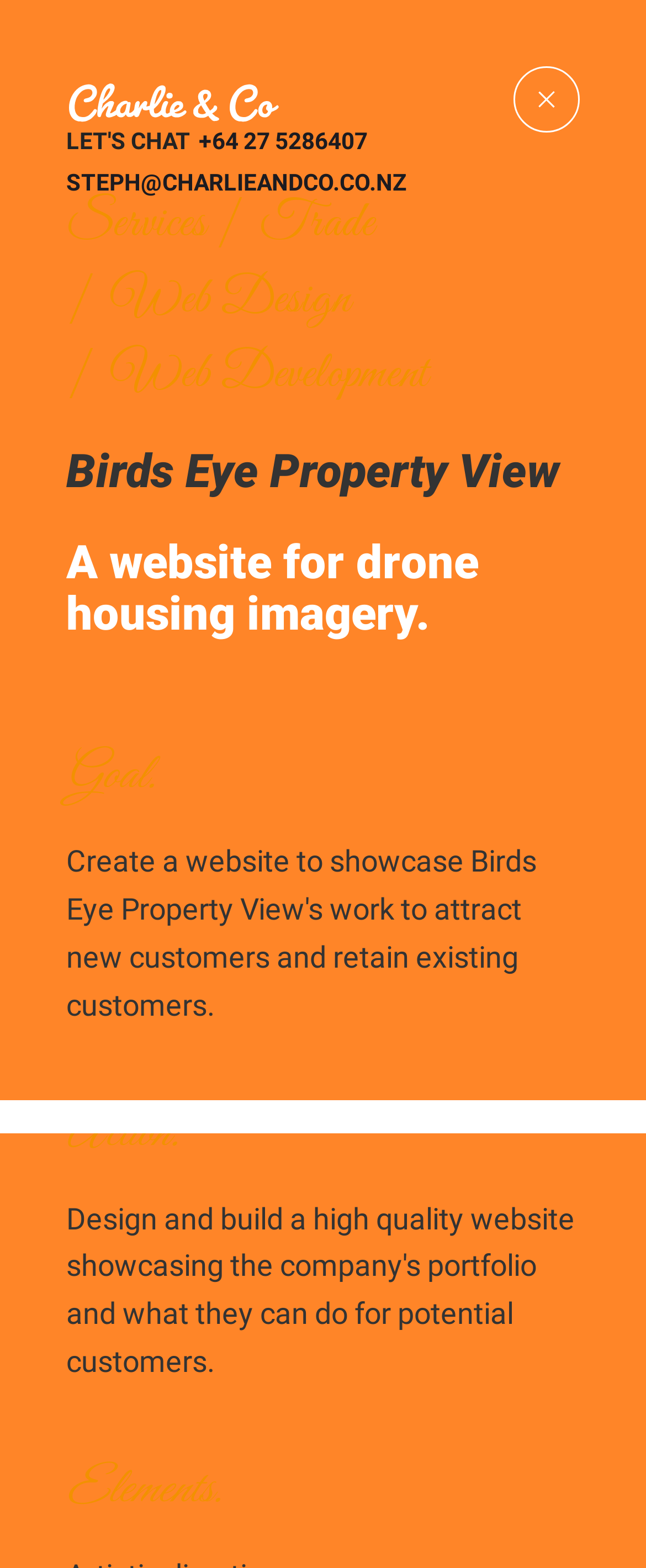Please identify the bounding box coordinates of the element's region that needs to be clicked to fulfill the following instruction: "Explore web design options". The bounding box coordinates should consist of four float numbers between 0 and 1, i.e., [left, top, right, bottom].

[0.172, 0.171, 0.544, 0.211]